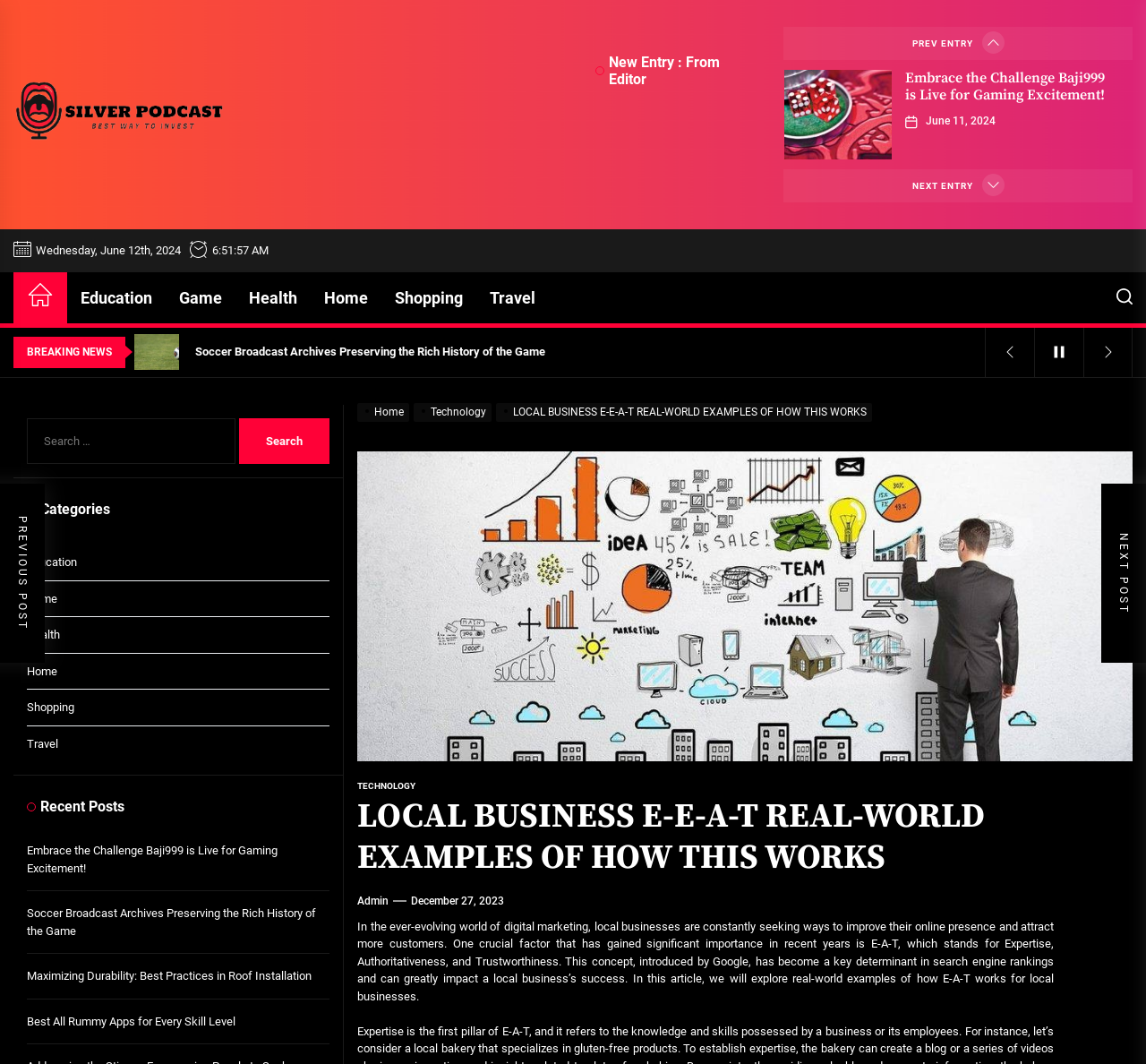Identify the bounding box coordinates for the element you need to click to achieve the following task: "View the 'Recent Posts'". Provide the bounding box coordinates as four float numbers between 0 and 1, in the form [left, top, right, bottom].

[0.023, 0.742, 0.288, 0.775]